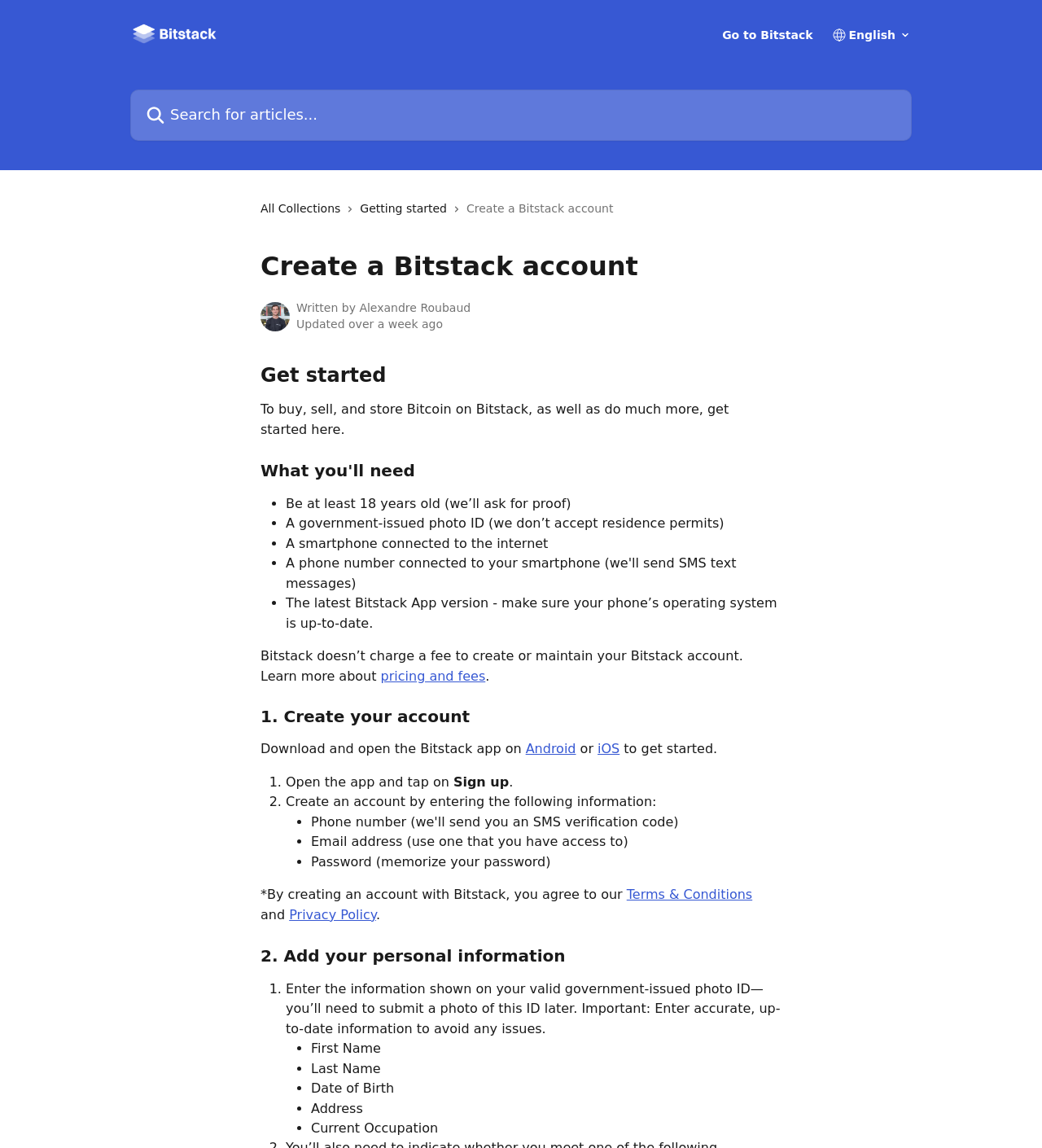Determine the bounding box coordinates of the element's region needed to click to follow the instruction: "Learn more about pricing and fees". Provide these coordinates as four float numbers between 0 and 1, formatted as [left, top, right, bottom].

[0.365, 0.582, 0.466, 0.595]